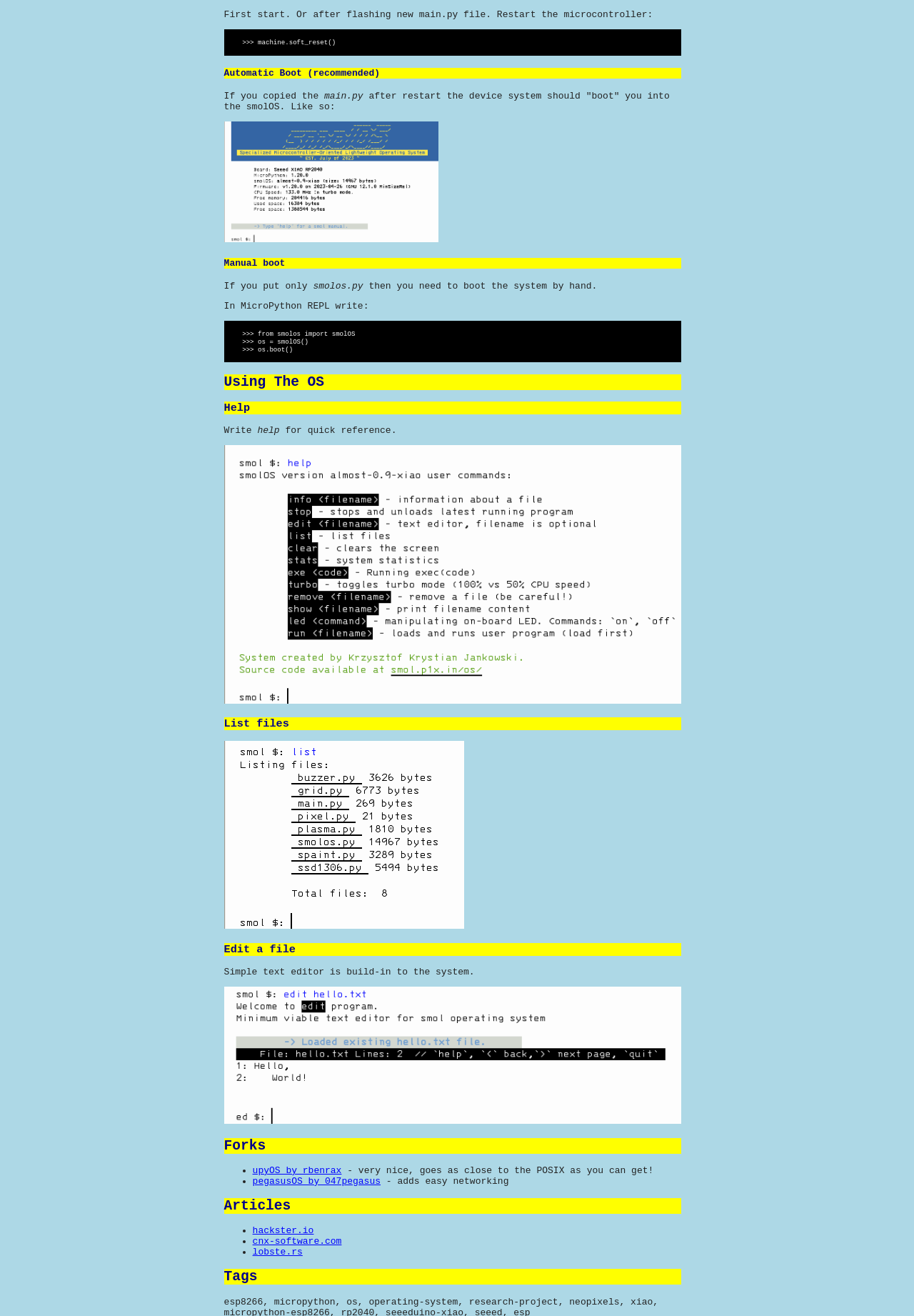Please look at the image and answer the question with a detailed explanation: What is the name of the OS mentioned in the 'Forks' section?

In the 'Forks' section, there is a link to 'upyOS by rbenrax' which is an OS that goes as close to the POSIX as you can get.